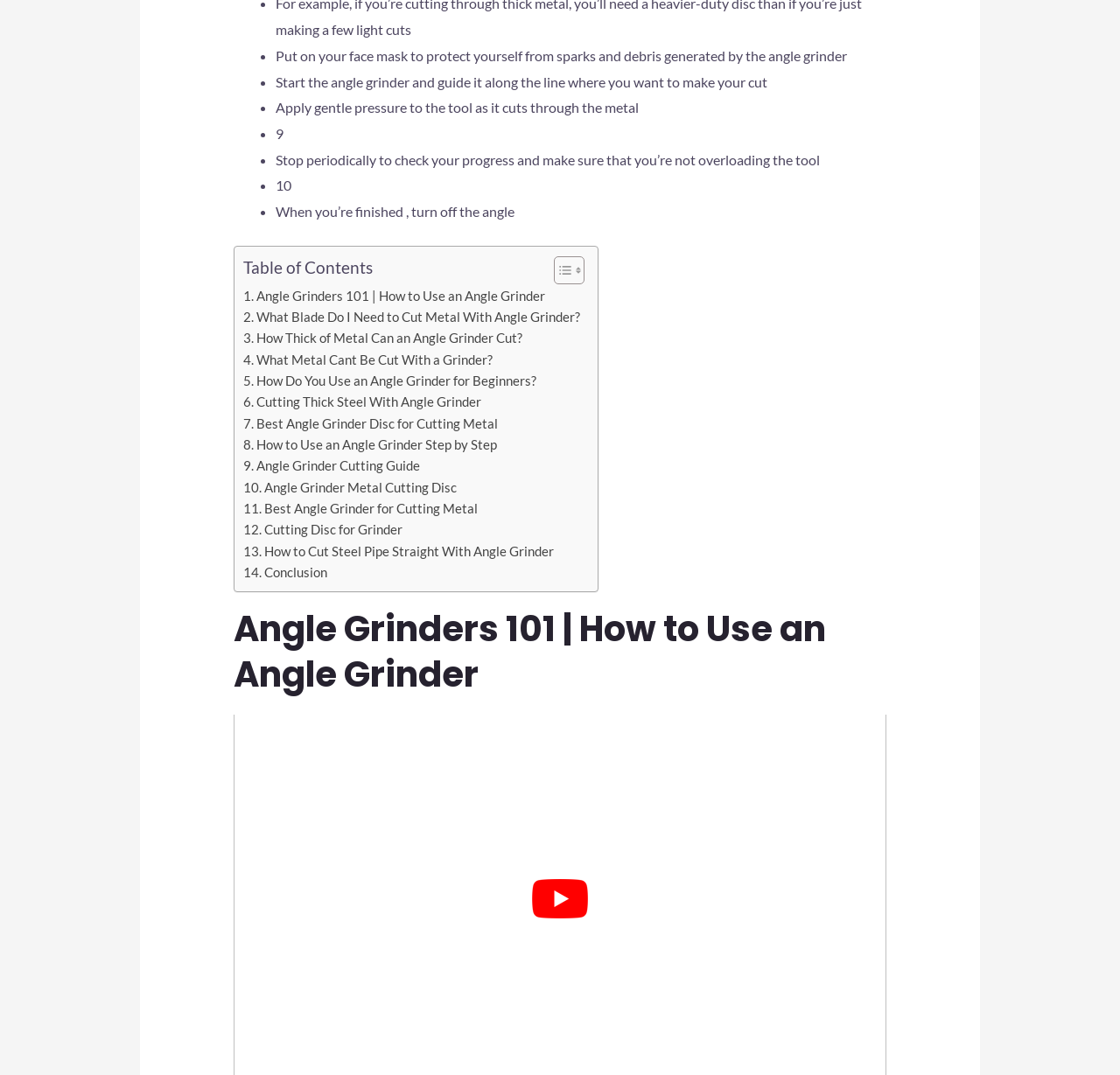Could you indicate the bounding box coordinates of the region to click in order to complete this instruction: "Read 'Angle Grinders 101 | How to Use an Angle Grinder'".

[0.208, 0.564, 0.792, 0.649]